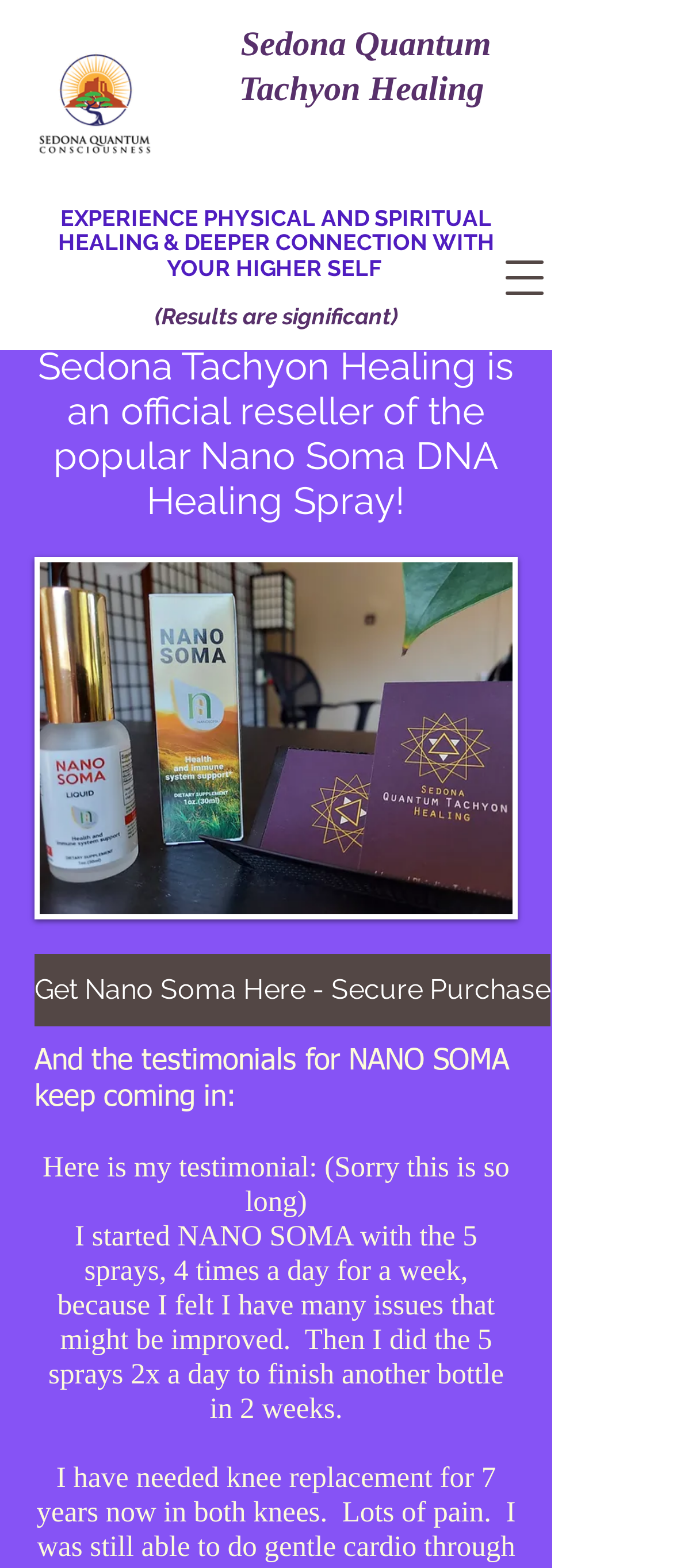Provide an in-depth caption for the webpage.

The webpage is about Sedona Tachyon Healing and Nano Soma, a DNA healing spray. At the top left corner, there is a logo image of SQC. Next to the logo, there is a heading that reads "Sedona Quantum Tachyon Healing". Below the heading, there is a larger heading that describes the benefits of Sedona Tachyon Healing, which includes physical and spiritual healing and a deeper connection with one's higher self.

On the left side of the page, there is a section that promotes Nano Soma DNA Healing Spray. It is an official reseller of the product and there is an image of the product below the text. There is also a call-to-action link to purchase the product securely.

Below the product promotion, there are several blocks of text that appear to be testimonials from users of Nano Soma. The text is arranged in a vertical column, with each testimonial separated from the others. The testimonials describe the users' experiences with the product, including the dosage and frequency of use.

At the top right corner of the page, there is a button to open a navigation menu.